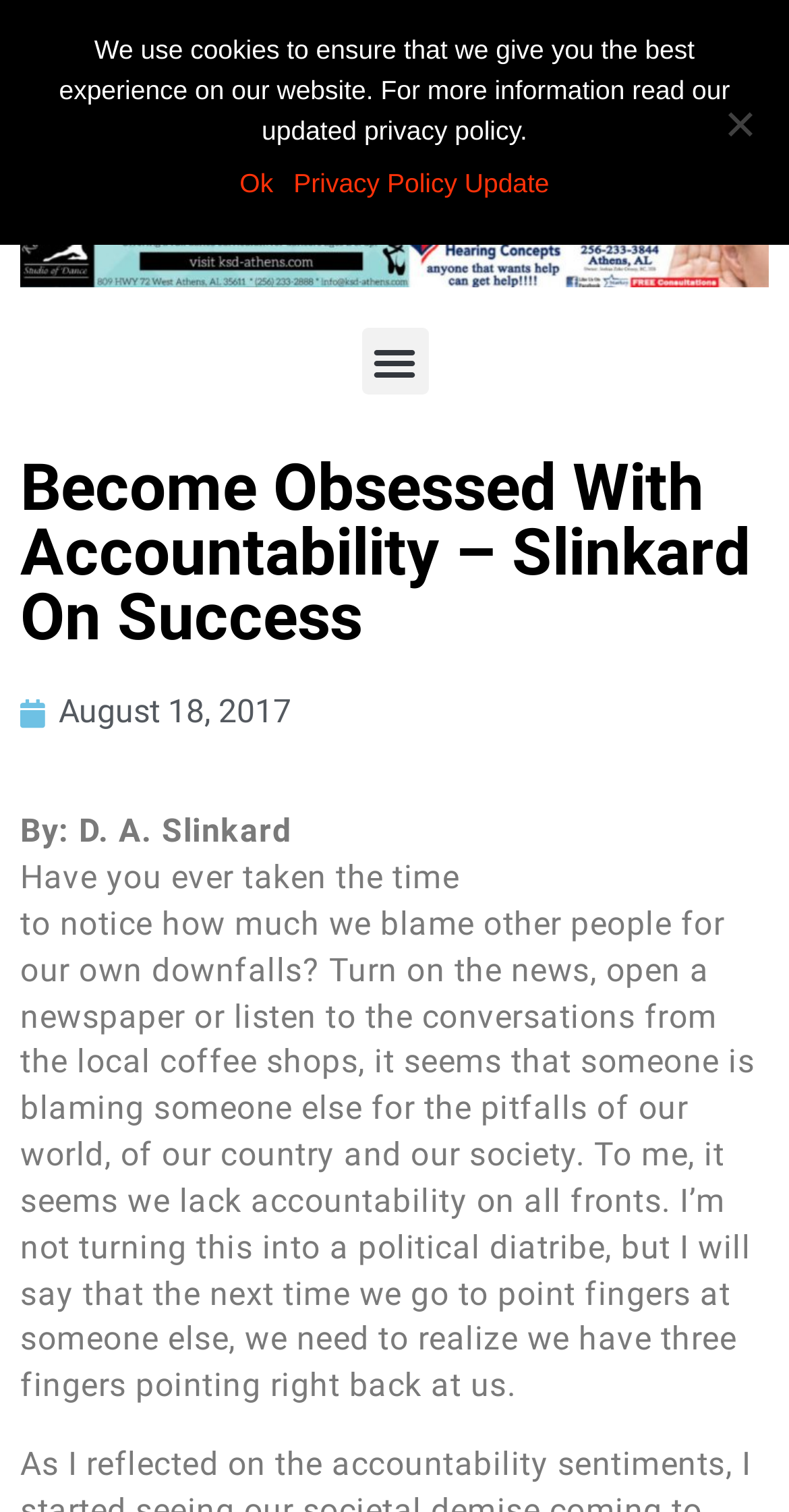Provide the bounding box coordinates of the HTML element this sentence describes: "Shipping Rates Explained". The bounding box coordinates consist of four float numbers between 0 and 1, i.e., [left, top, right, bottom].

None